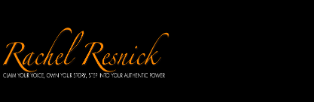What is the tone of the image?
Using the visual information, reply with a single word or short phrase.

Sophisticated and creative